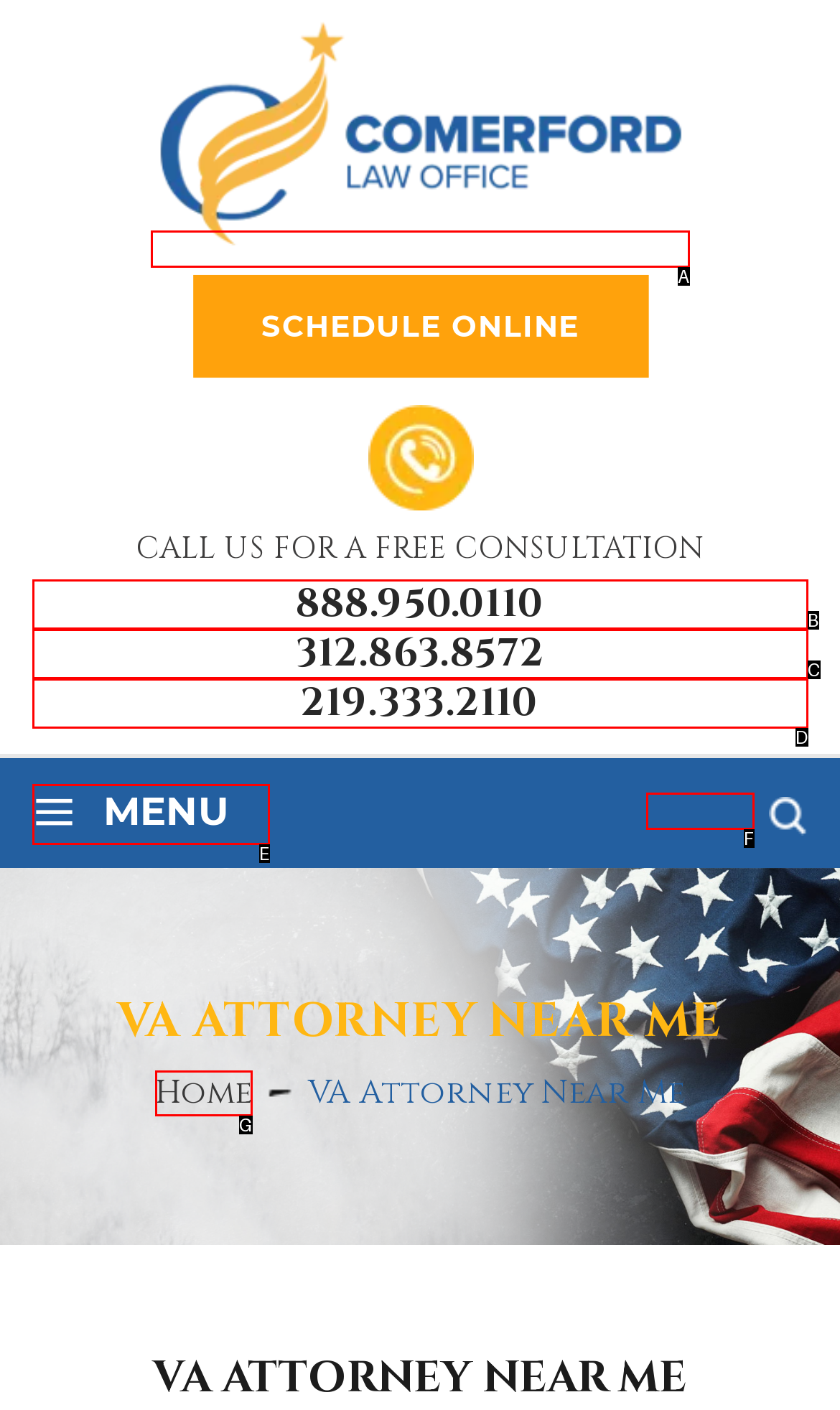Given the description: Blog, pick the option that matches best and answer with the corresponding letter directly.

None